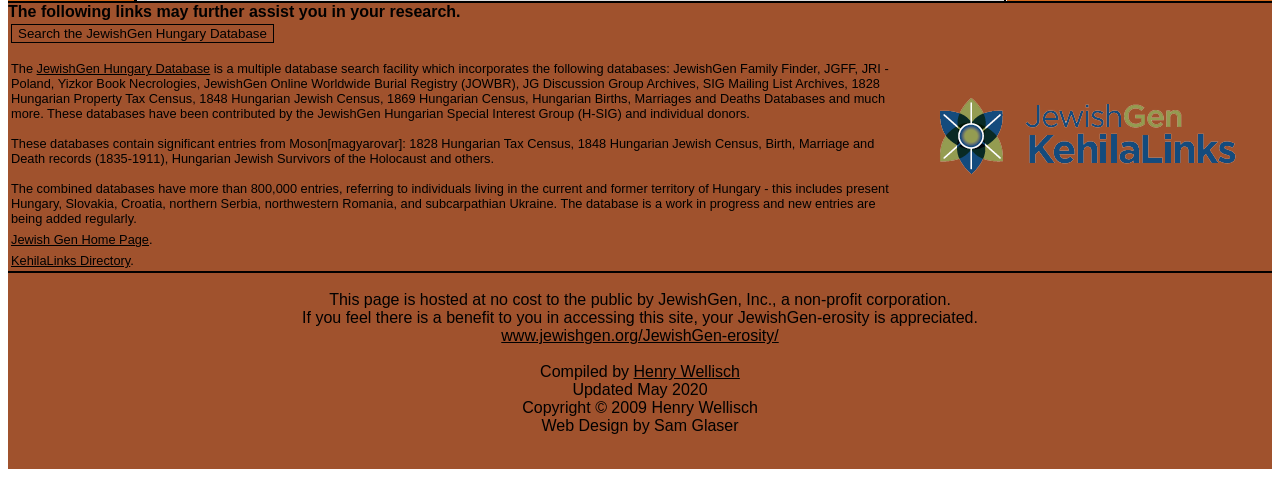Respond to the following query with just one word or a short phrase: 
What is the purpose of the JewishGen Hungary Database?

Multiple database search facility